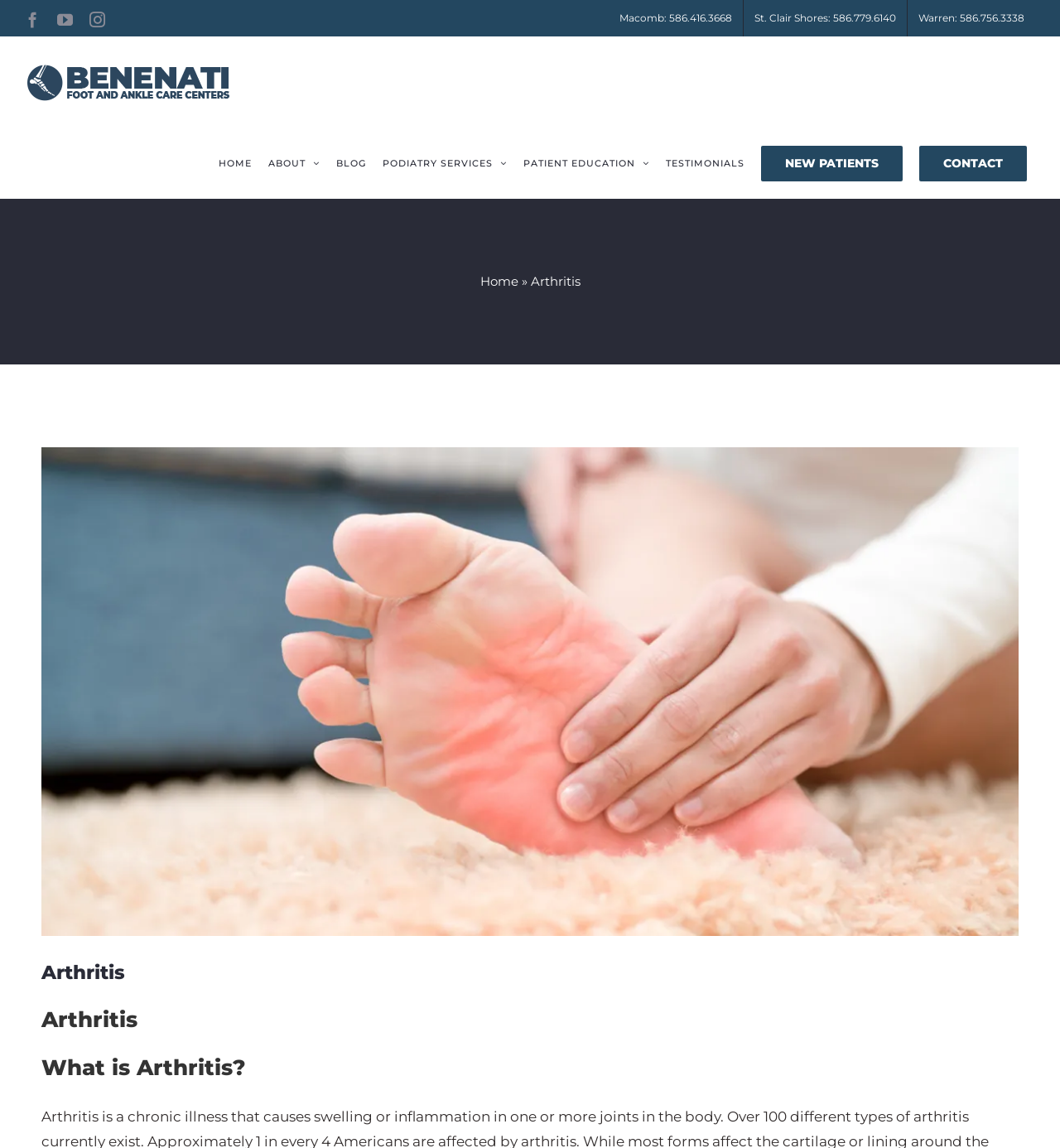Please provide the bounding box coordinates for the element that needs to be clicked to perform the following instruction: "View Benenati Foot and Ankle Care Centers Logo". The coordinates should be given as four float numbers between 0 and 1, i.e., [left, top, right, bottom].

[0.023, 0.055, 0.218, 0.089]